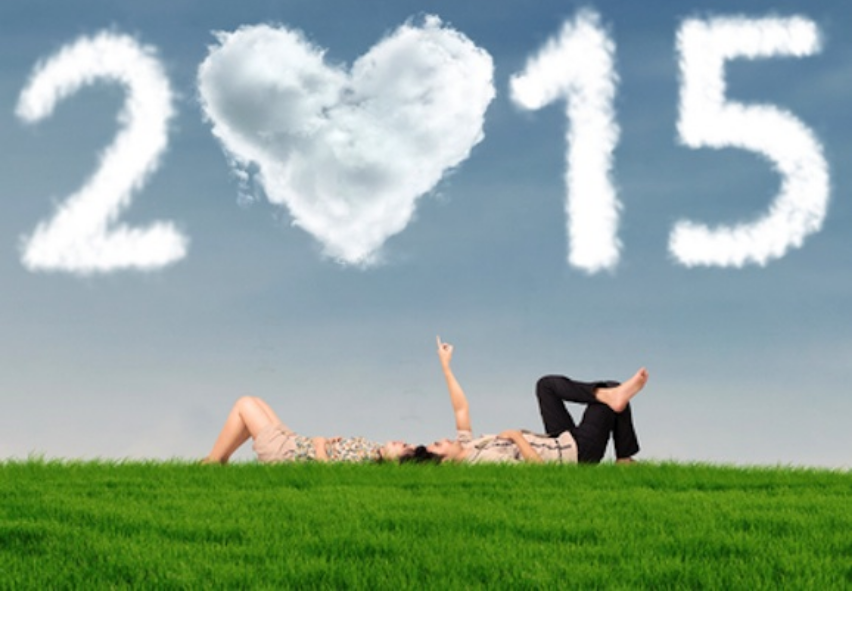What are the individuals in the image doing?
Using the image, answer in one word or phrase.

Gazing up at the sky